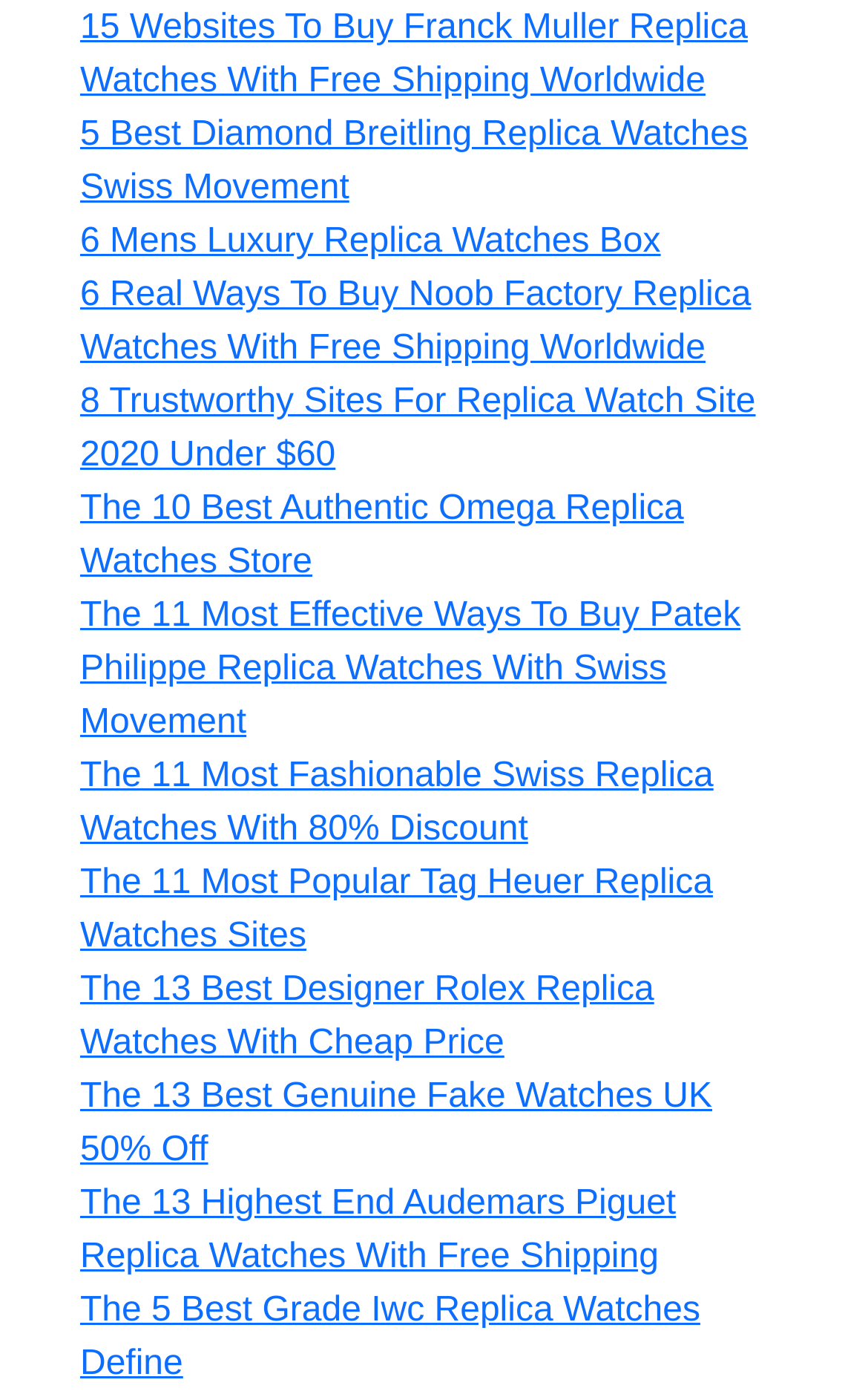Determine the bounding box coordinates for the area you should click to complete the following instruction: "Search for something".

None